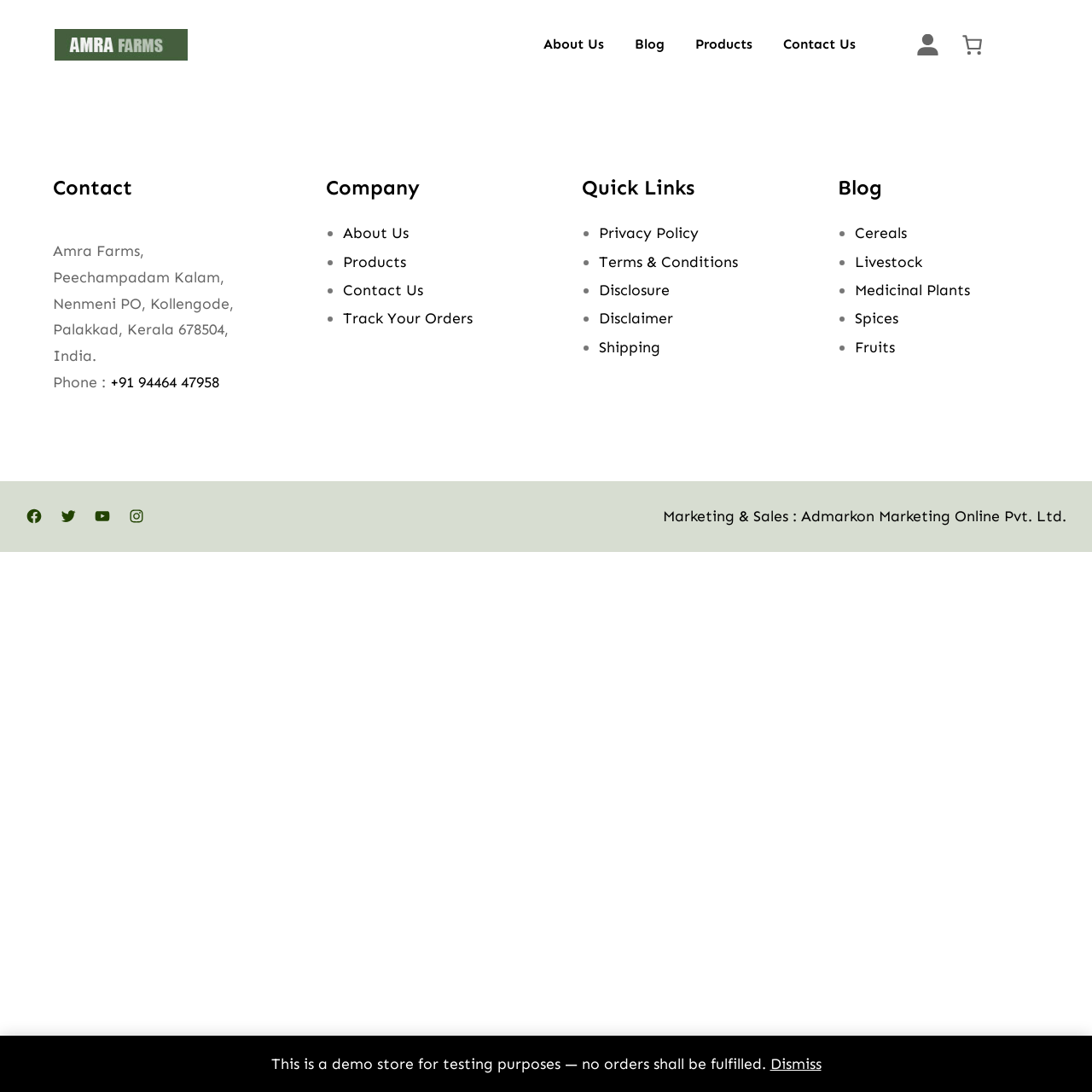Please identify the bounding box coordinates of the clickable region that I should interact with to perform the following instruction: "View the Contact information". The coordinates should be expressed as four float numbers between 0 and 1, i.e., [left, top, right, bottom].

[0.048, 0.16, 0.258, 0.185]